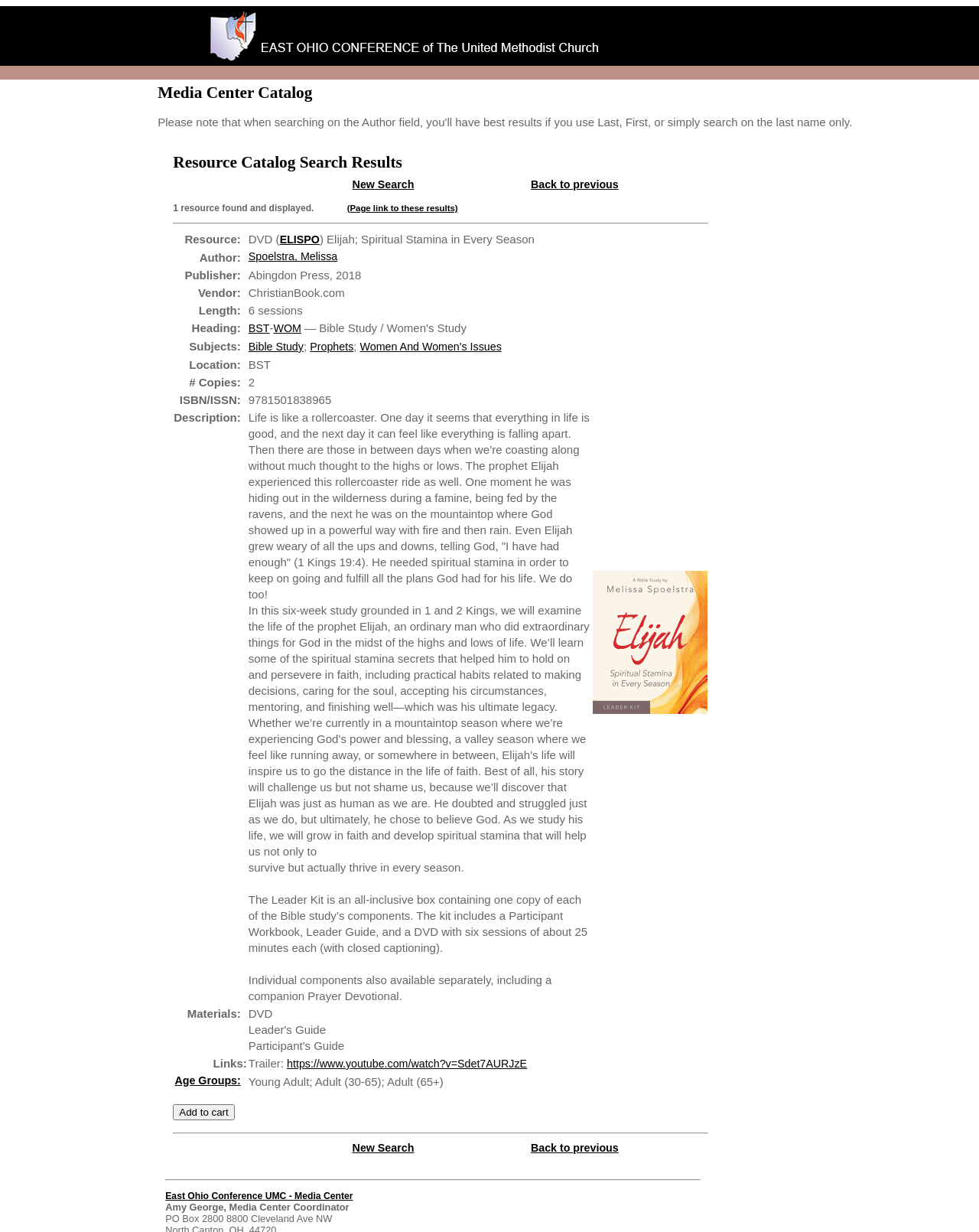Kindly provide the bounding box coordinates of the section you need to click on to fulfill the given instruction: "Click on the 'New Search' link".

[0.359, 0.143, 0.541, 0.157]